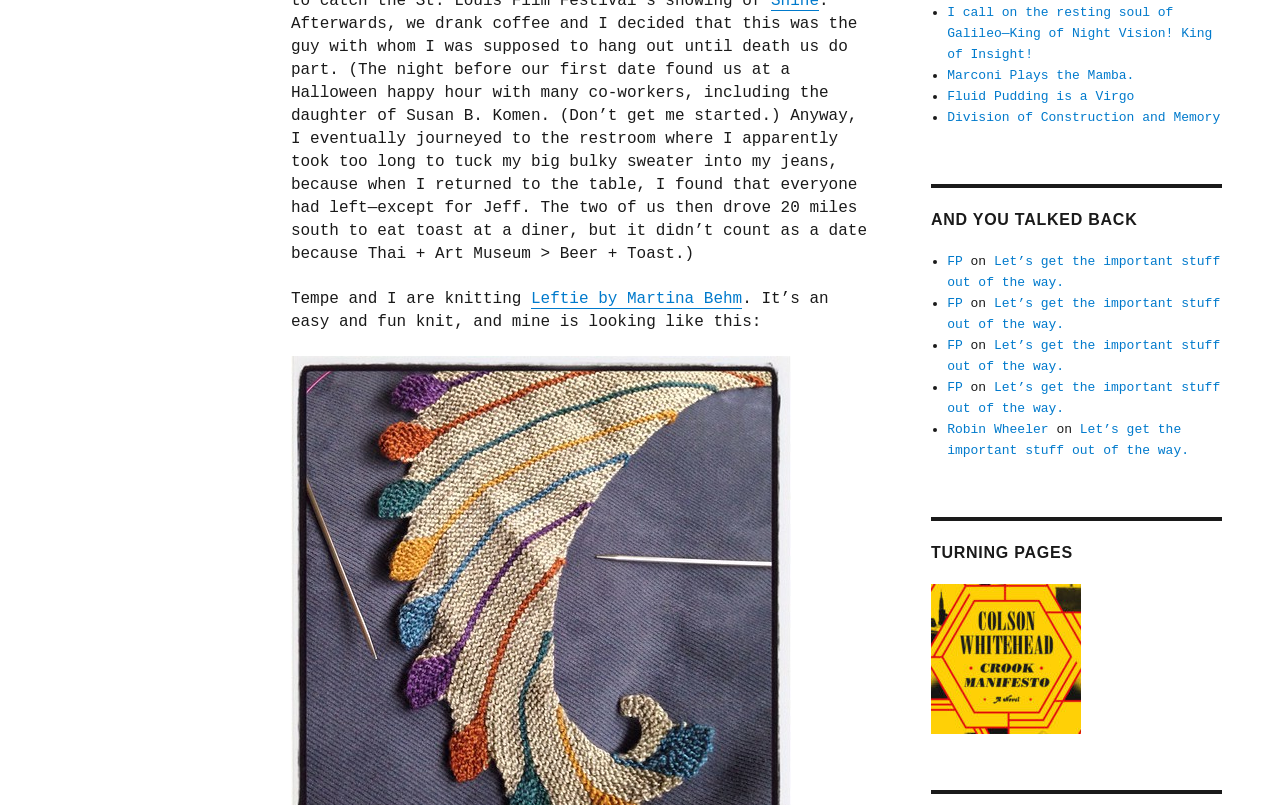Provide the bounding box for the UI element matching this description: "Fluid Pudding is a Virgo".

[0.74, 0.111, 0.887, 0.129]